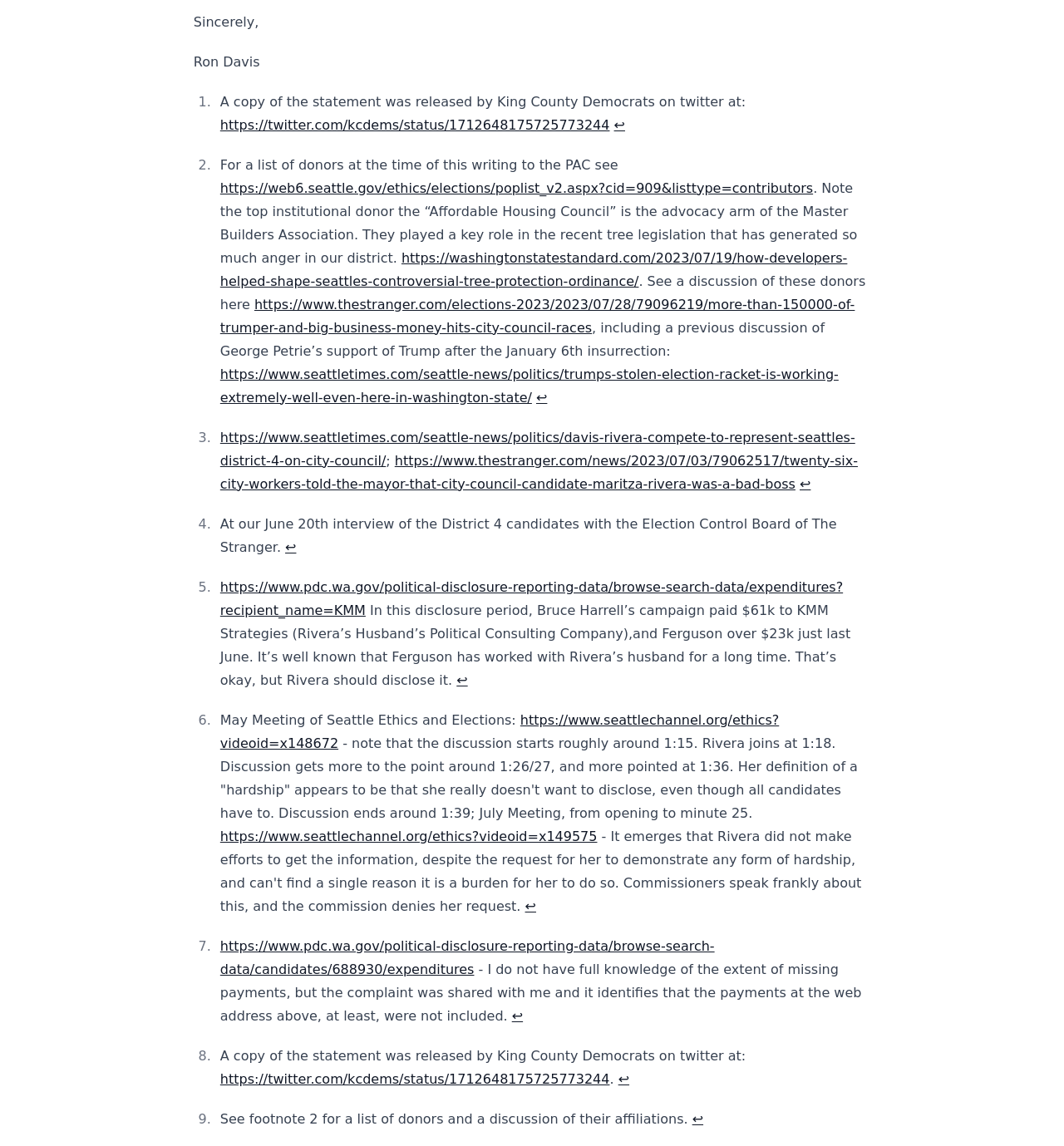Identify the bounding box coordinates of the area that should be clicked in order to complete the given instruction: "read news and articles". The bounding box coordinates should be four float numbers between 0 and 1, i.e., [left, top, right, bottom].

None